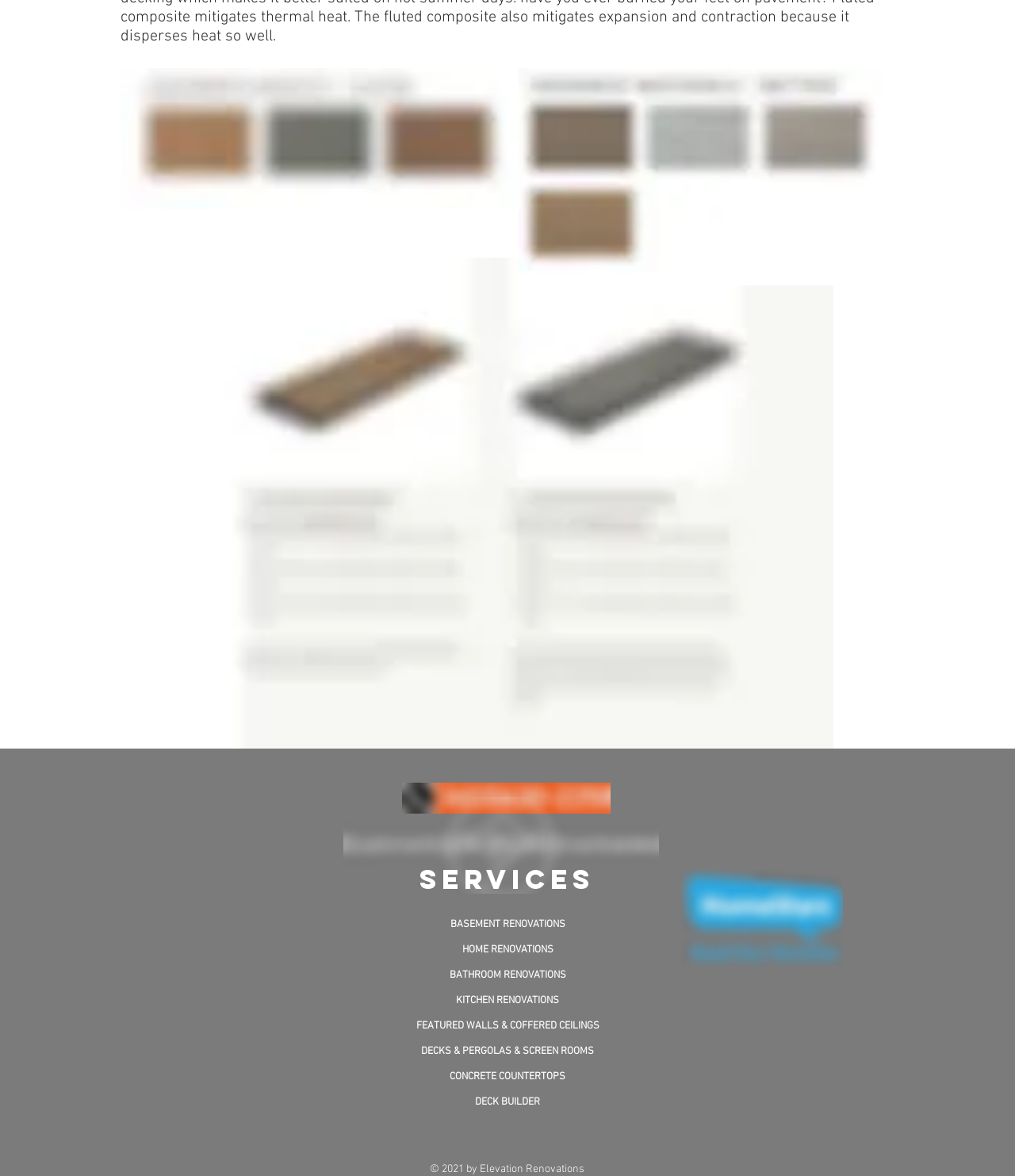Is there a call-to-action to read reviews on the webpage?
Kindly offer a detailed explanation using the data available in the image.

I found an image link with the text 'read-our-reviews.png' which suggests a call-to-action to read reviews, likely about the company's services.